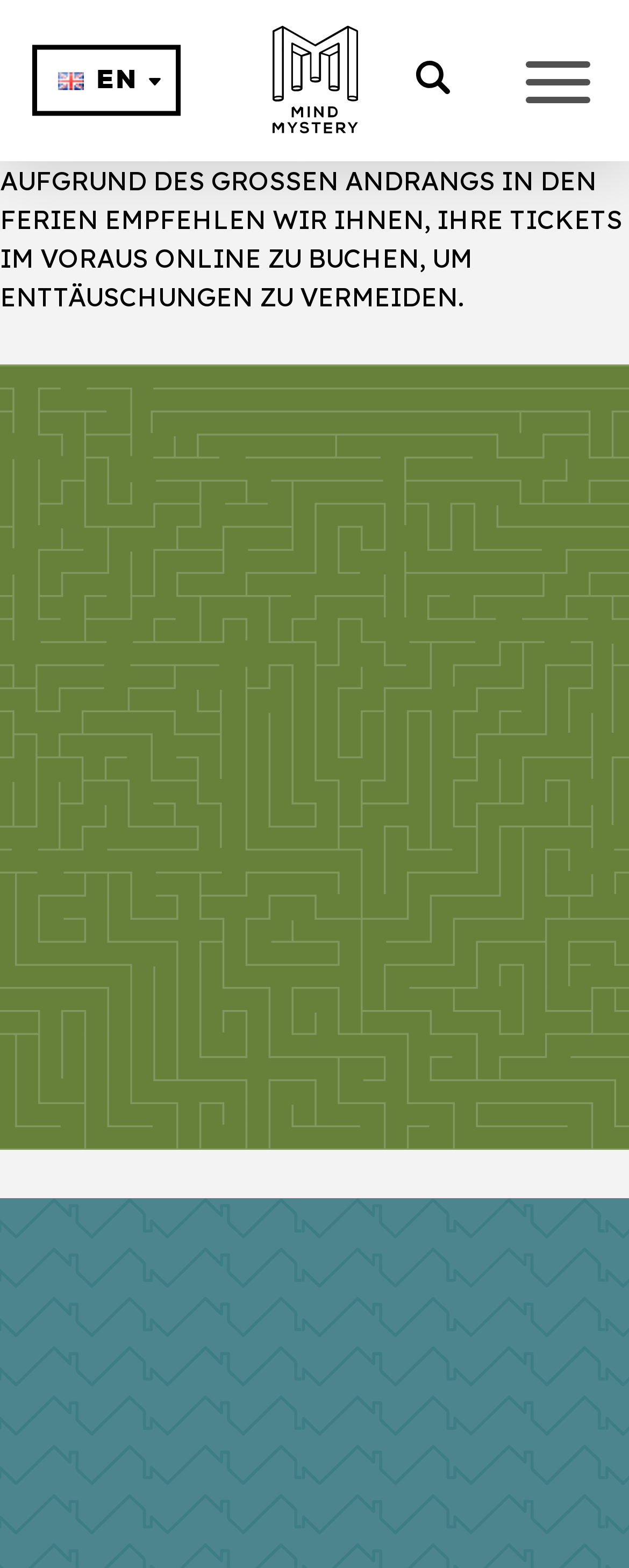What language is the website currently in?
Using the visual information, answer the question in a single word or phrase.

EN